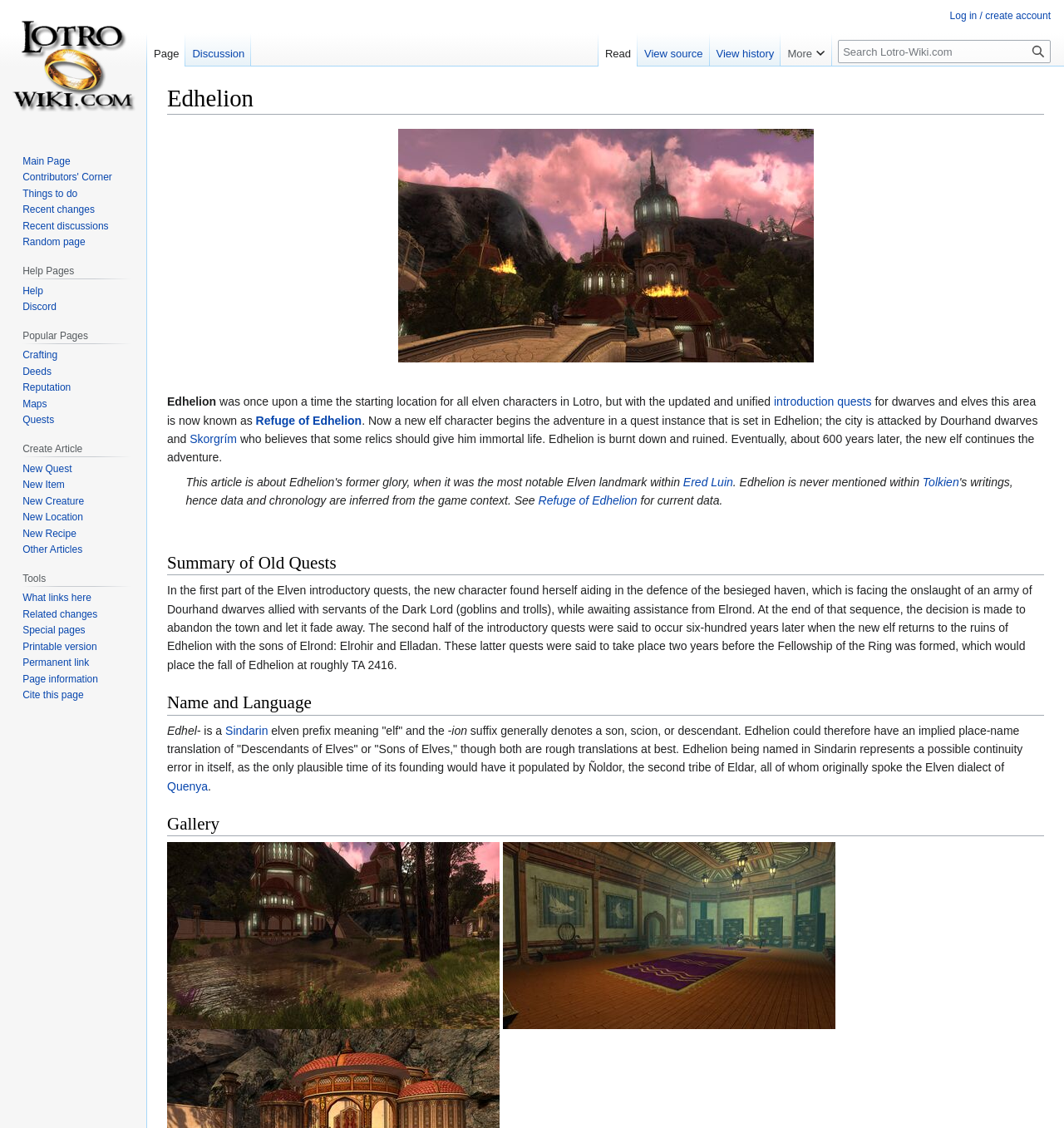Please find and report the bounding box coordinates of the element to click in order to perform the following action: "Visit the main page". The coordinates should be expressed as four float numbers between 0 and 1, in the format [left, top, right, bottom].

[0.006, 0.0, 0.131, 0.118]